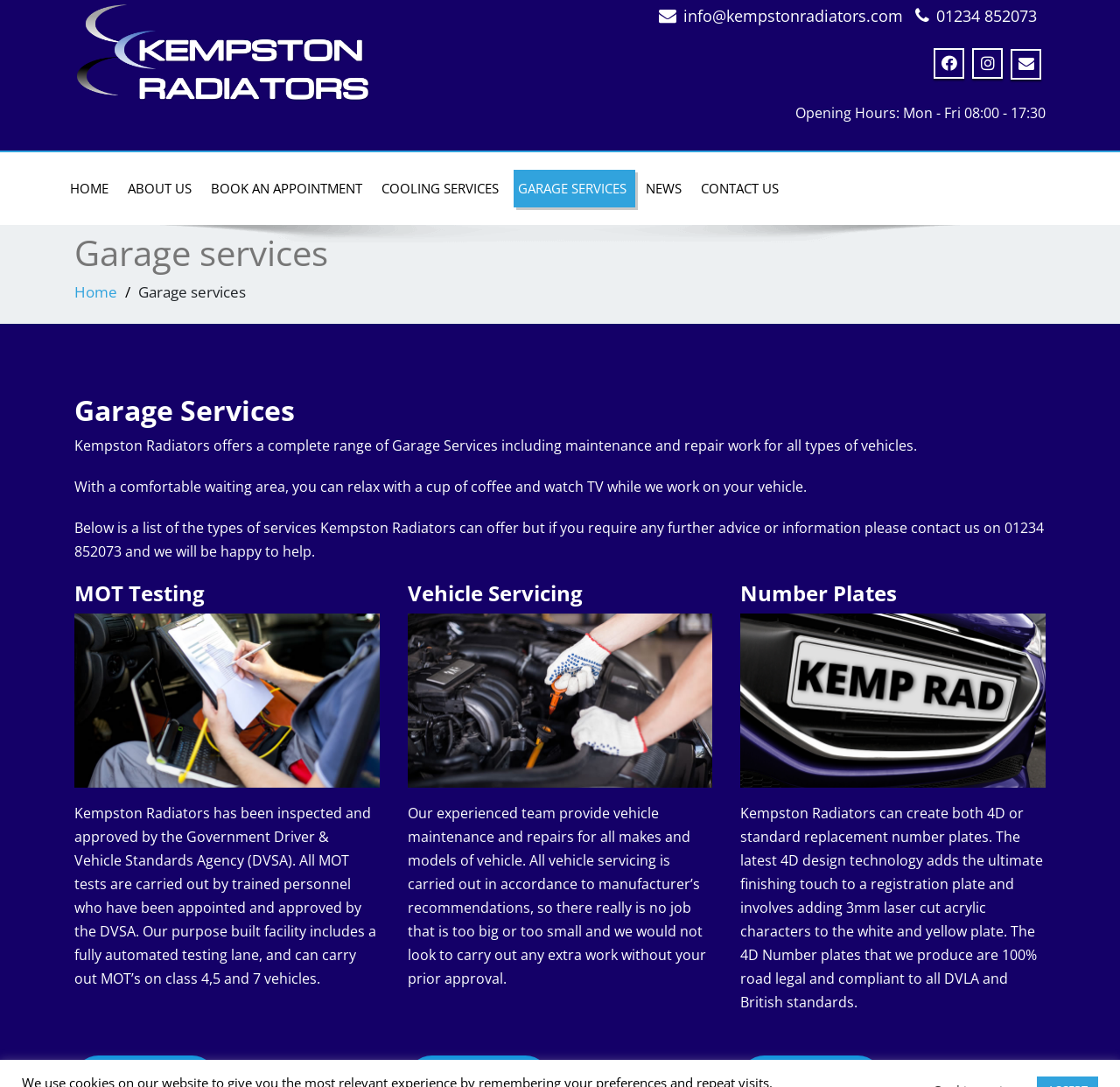Locate the bounding box coordinates of the item that should be clicked to fulfill the instruction: "Click on the 'HOME' link".

[0.059, 0.156, 0.105, 0.19]